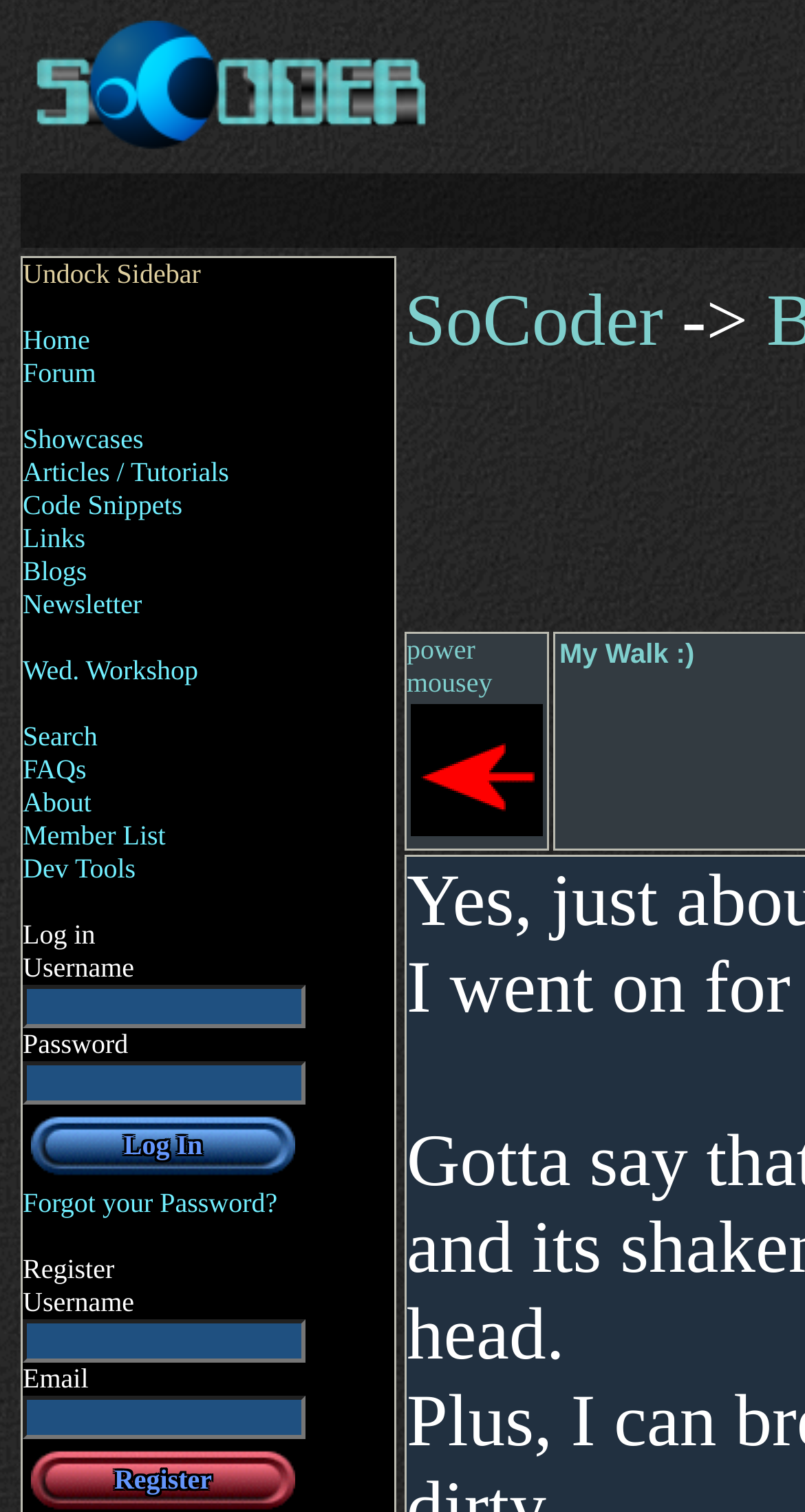Identify the bounding box coordinates for the UI element mentioned here: "Dev Tools". Provide the coordinates as four float values between 0 and 1, i.e., [left, top, right, bottom].

[0.028, 0.564, 0.169, 0.584]